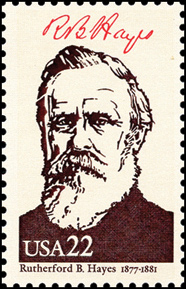Deliver an in-depth description of the image, highlighting major points.

This image features a stamp commemorating Rutherford B. Hayes, the 19th President of the United States, who served from 1877 to 1881. The design prominently displays a portrait of Hayes, capturing his distinguished features and beard. Below the image, the inscription reads "USA 22" alongside his name and presidential years, "Rutherford B. Hayes 1877-1881." The stamp is designed with a classic aesthetic, emphasizing his legacy in American history, particularly in light of the challenges he faced during his presidency, notably the aftermath of the contested 1876 election. This visual representation connects to a broader discussion in U.S. Stamp News about historical elections and their significance.